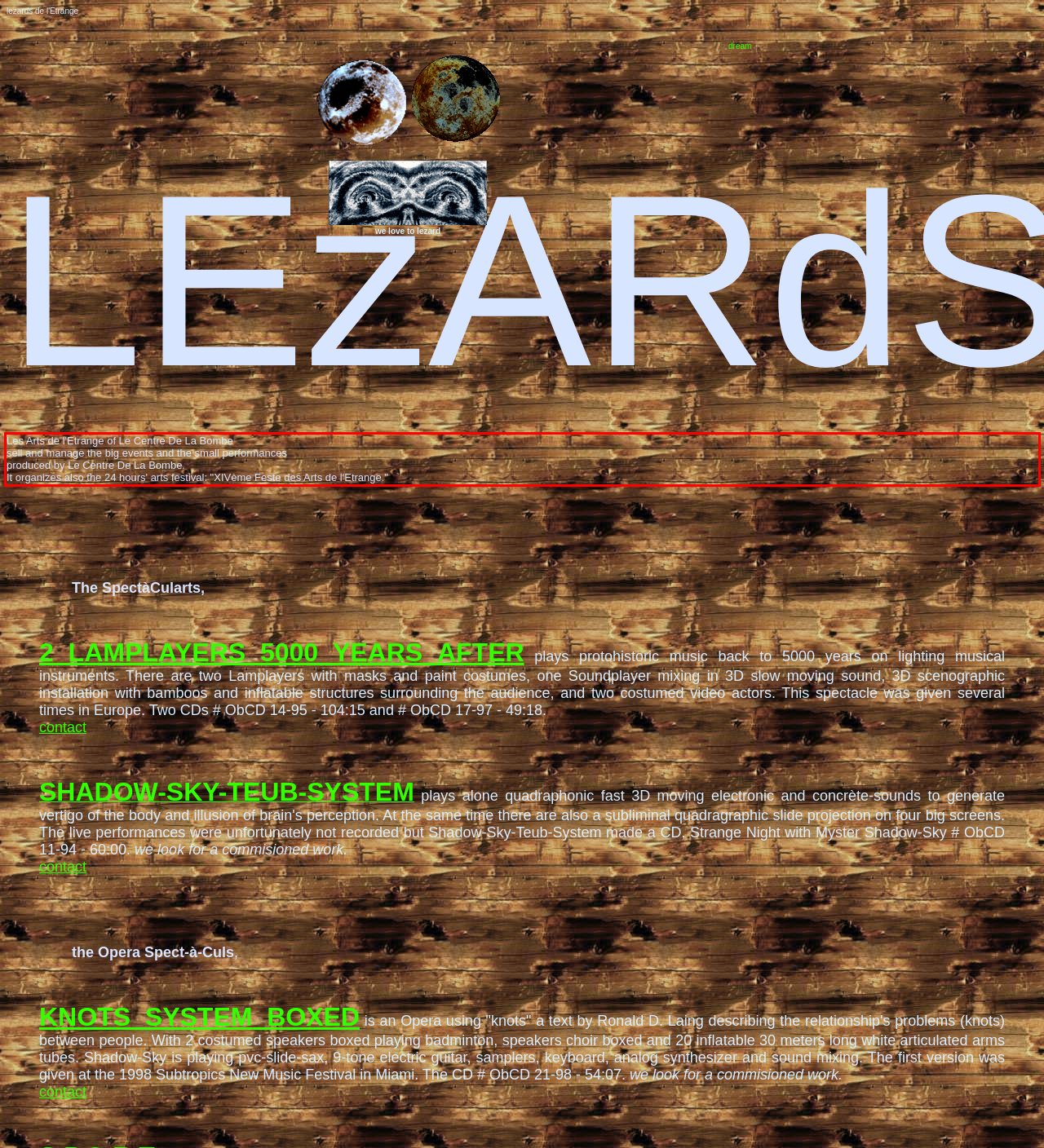Please examine the webpage screenshot and extract the text within the red bounding box using OCR.

Les Arts de l'Etrange of Le Centre De La Bombe sell and manage the big events and the small performances produced by Le Centre De La Bombe. It organizes also the 24 hours' arts festival: "XIVème Feste des Arts de l'Etrange."